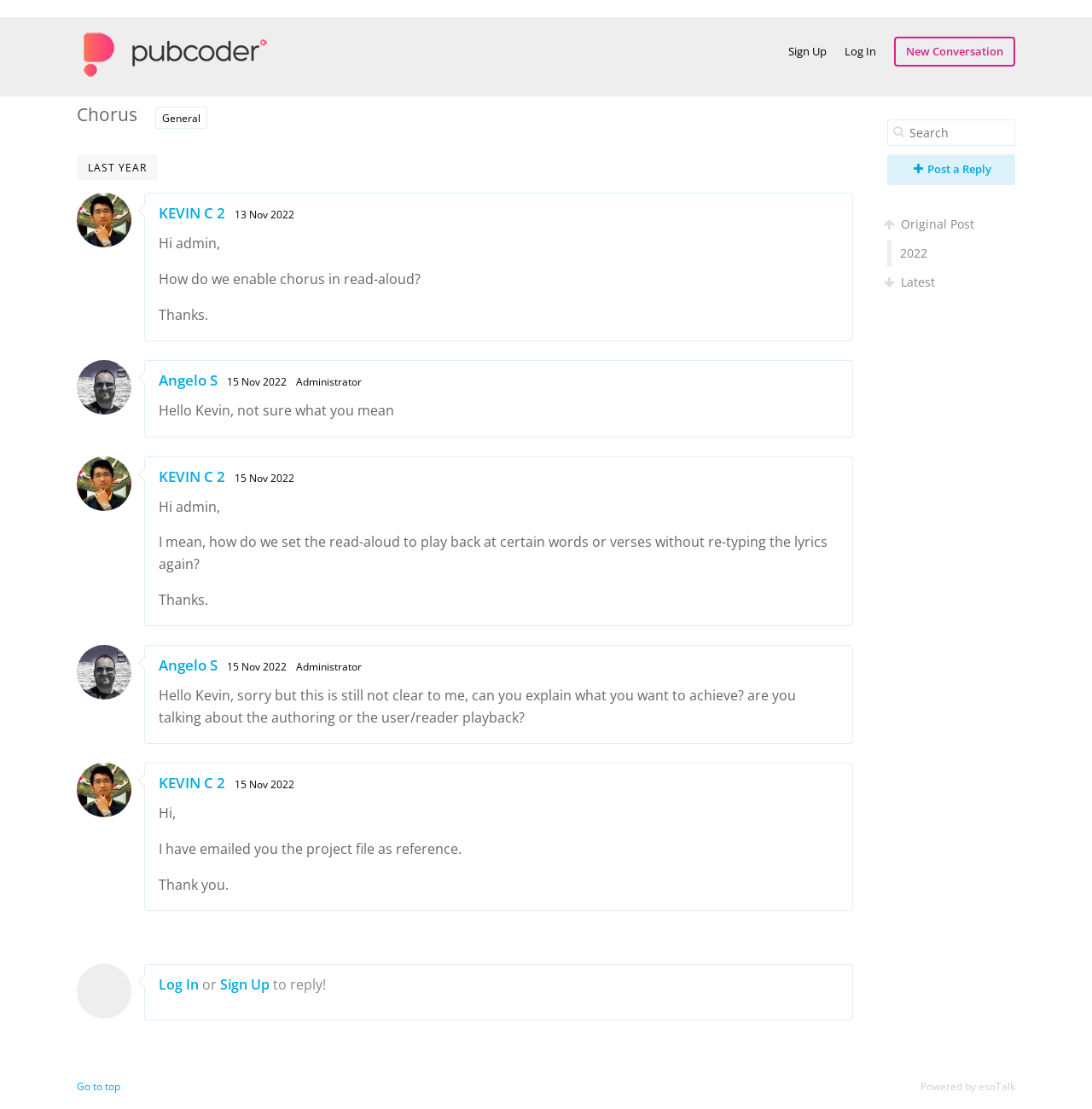Bounding box coordinates are specified in the format (top-left x, top-left y, bottom-right x, bottom-right y). All values are floating point numbers bounded between 0 and 1. Please provide the bounding box coordinate of the region this sentence describes: 2022

[0.816, 0.201, 0.93, 0.226]